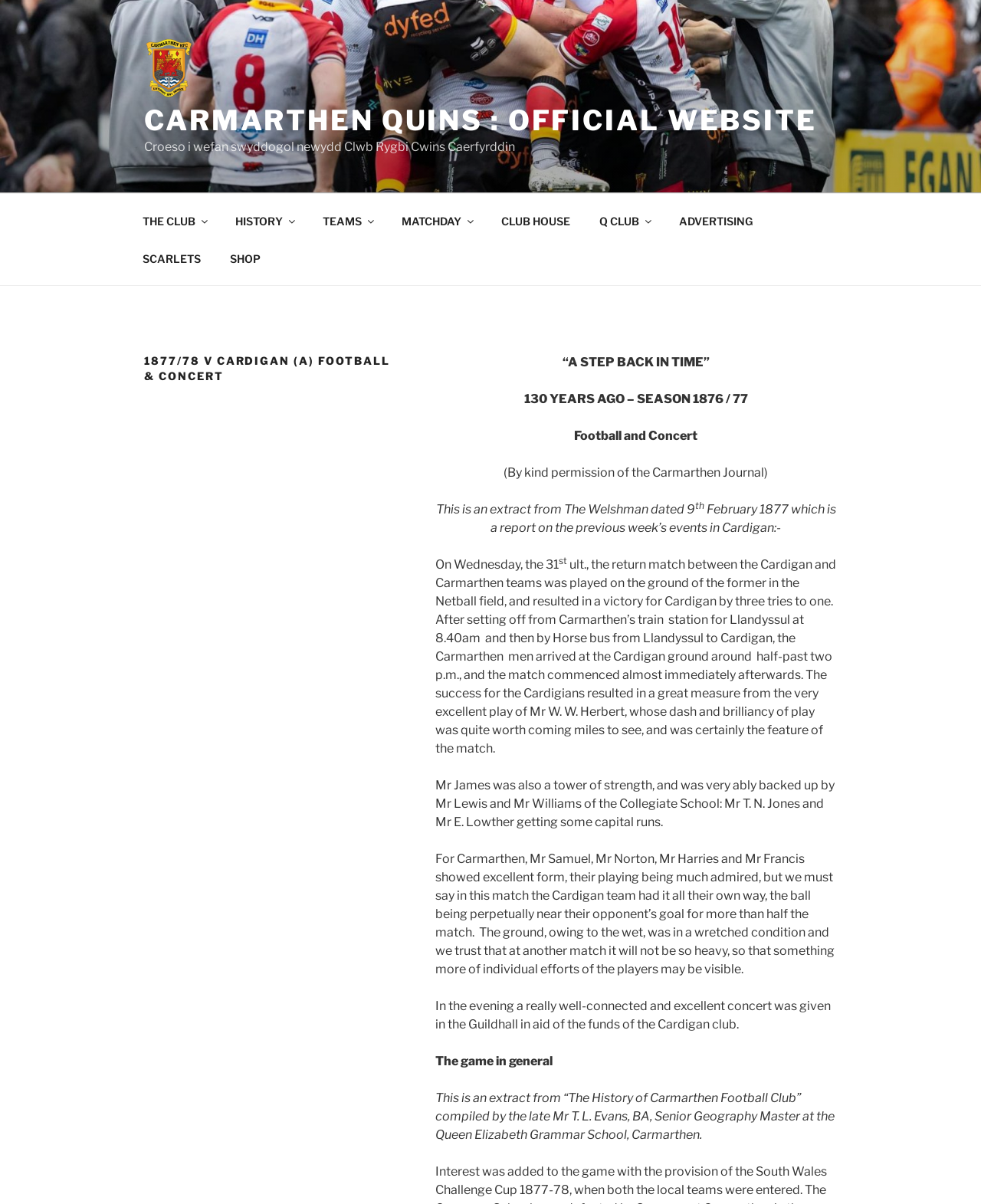Based on the visual content of the image, answer the question thoroughly: What was the condition of the ground during the match?

The condition of the ground during the match can be found in the text 'The ground, owing to the wet, was in a wretched condition and we trust that at another match it will not be so heavy, so that something more of individual efforts of the players may be visible.' which describes the ground as being in a wretched condition due to the wet weather.